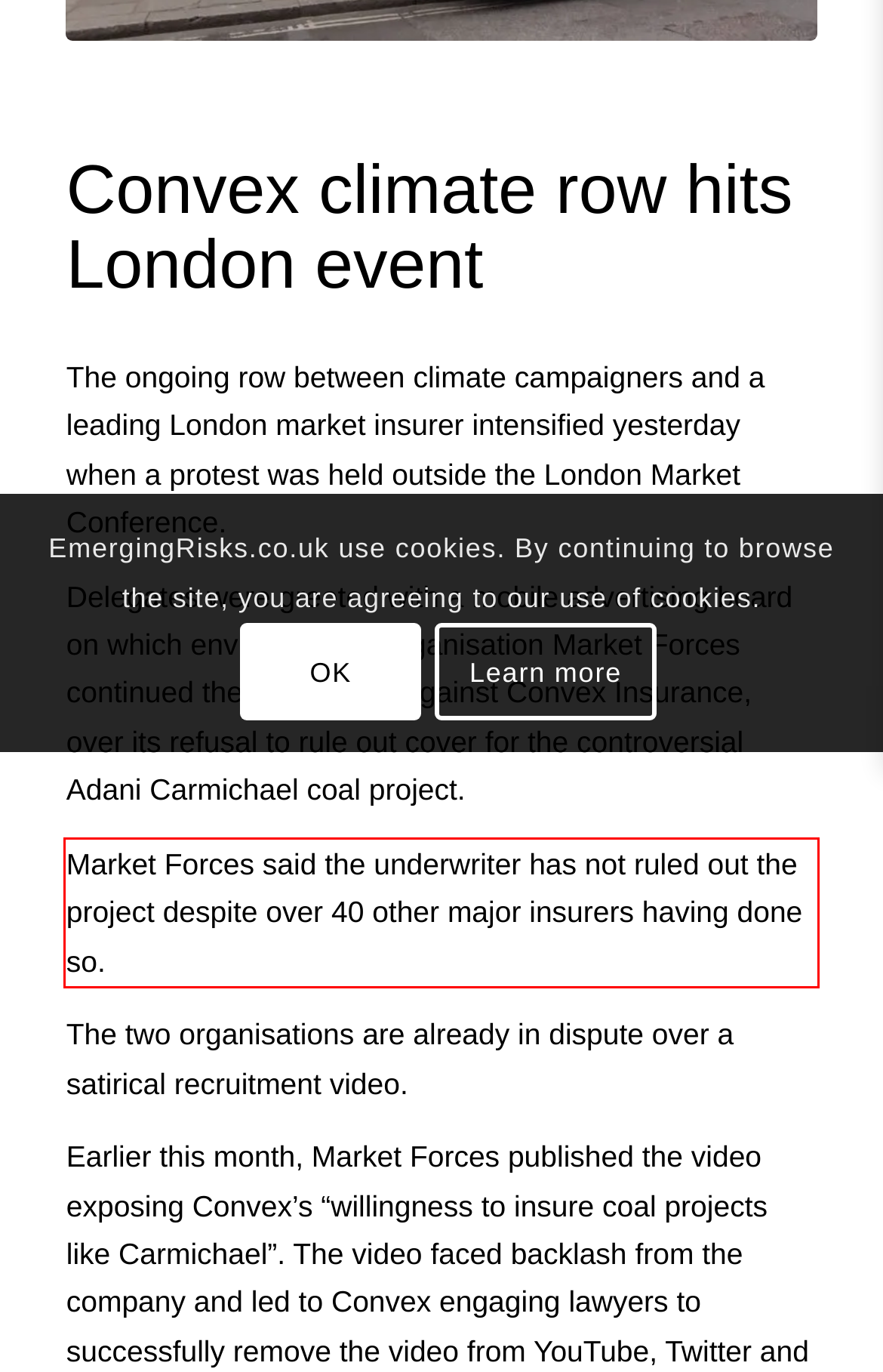You are provided with a webpage screenshot that includes a red rectangle bounding box. Extract the text content from within the bounding box using OCR.

Market Forces said the underwriter has not ruled out the project despite over 40 other major insurers having done so.